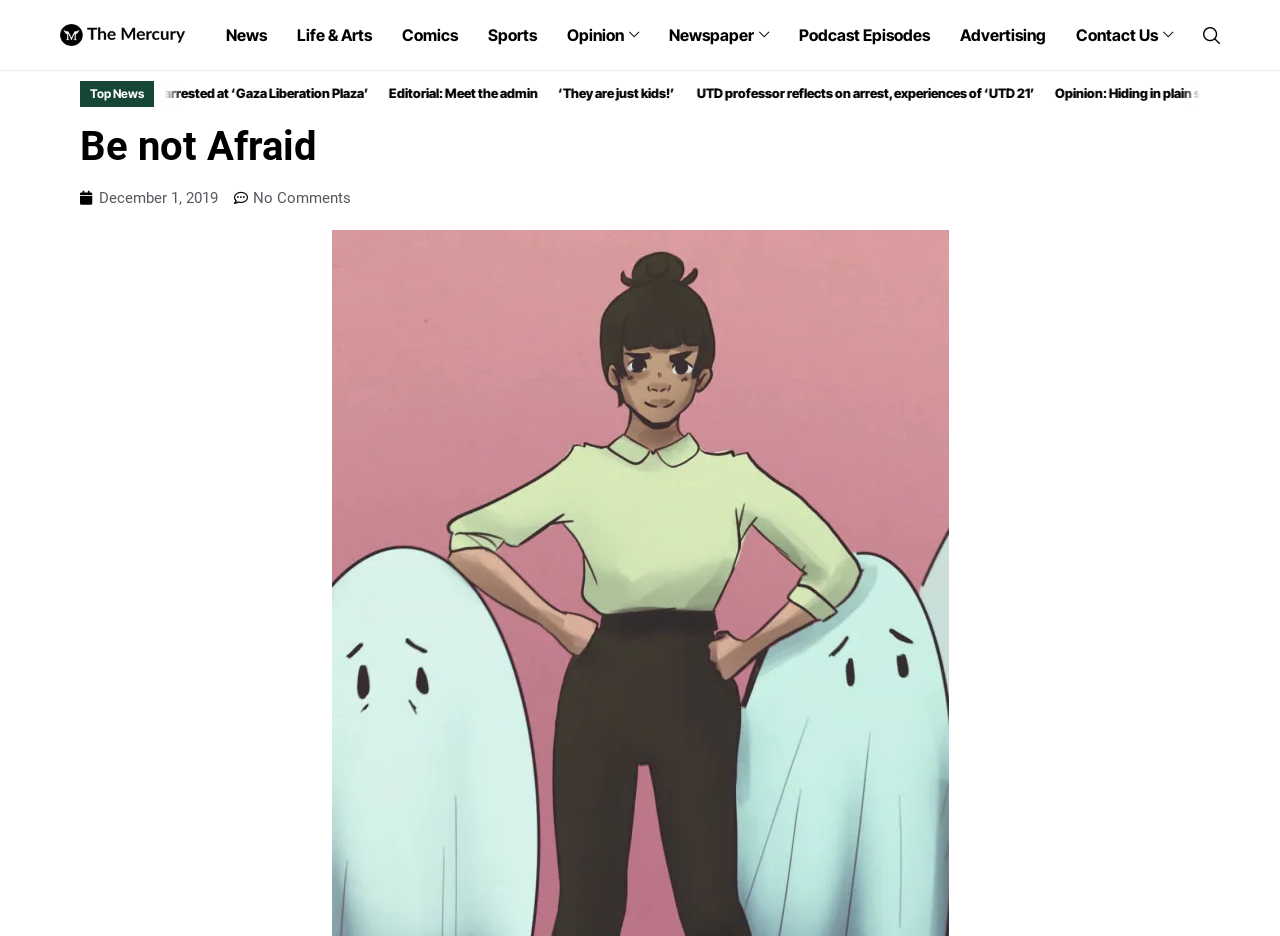Please identify the bounding box coordinates of the region to click in order to complete the task: "Go to Contact Us page". The coordinates must be four float numbers between 0 and 1, specified as [left, top, right, bottom].

[0.841, 0.0, 0.916, 0.075]